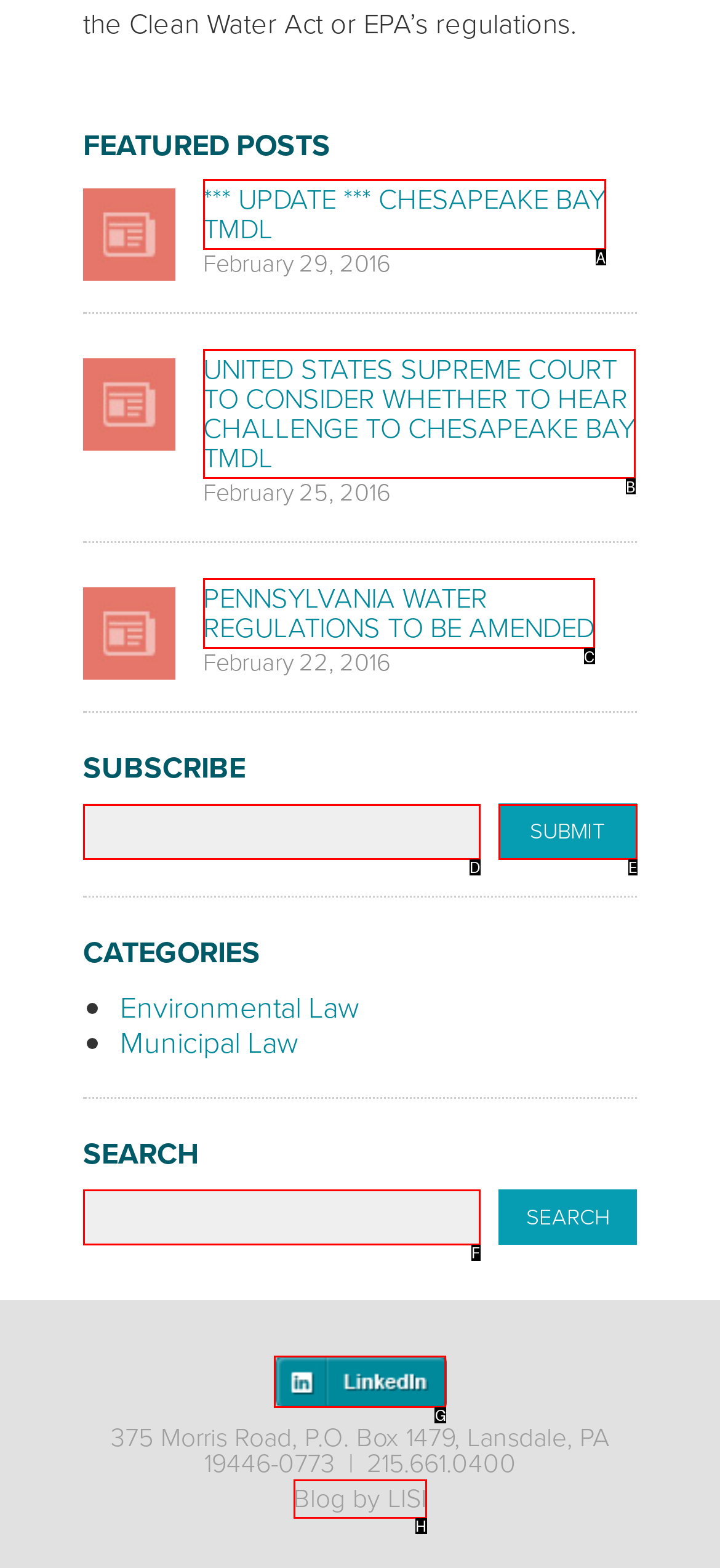Identify the option that best fits this description: Regulations
Answer with the appropriate letter directly.

None